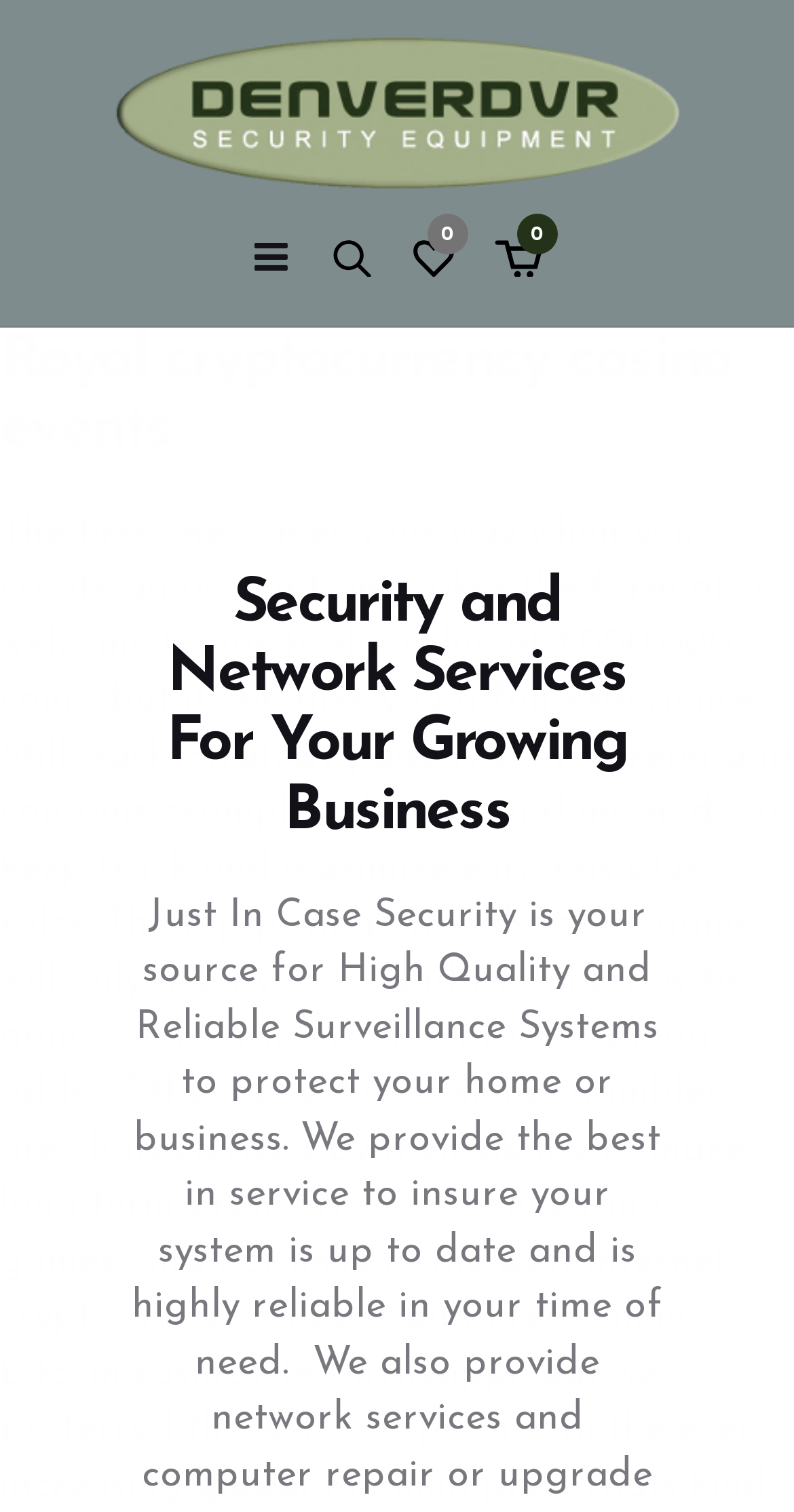How many images are there in the top navigation bar?
Based on the screenshot, answer the question with a single word or phrase.

4